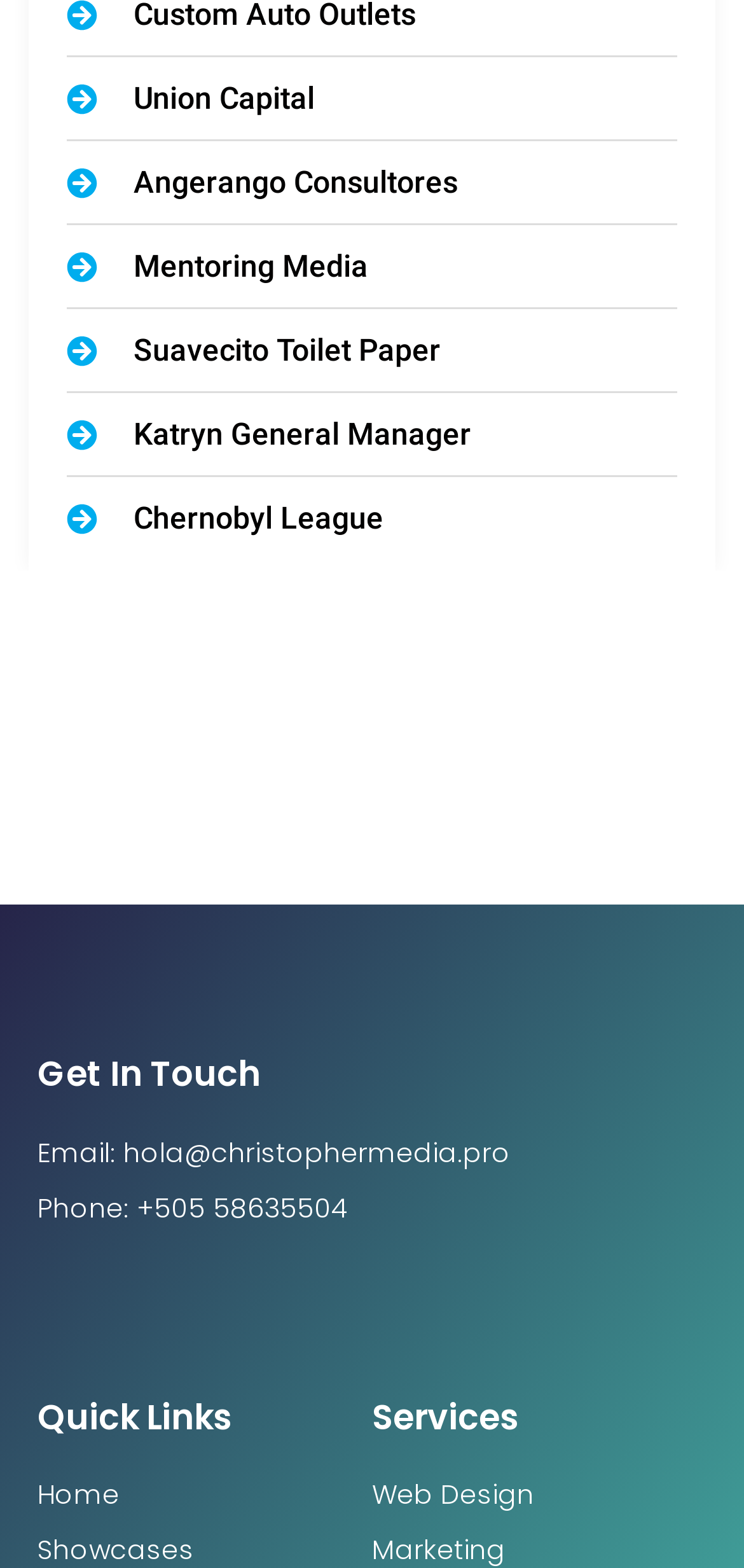What is the phone number to get in touch?
Using the image, respond with a single word or phrase.

+505 58635504